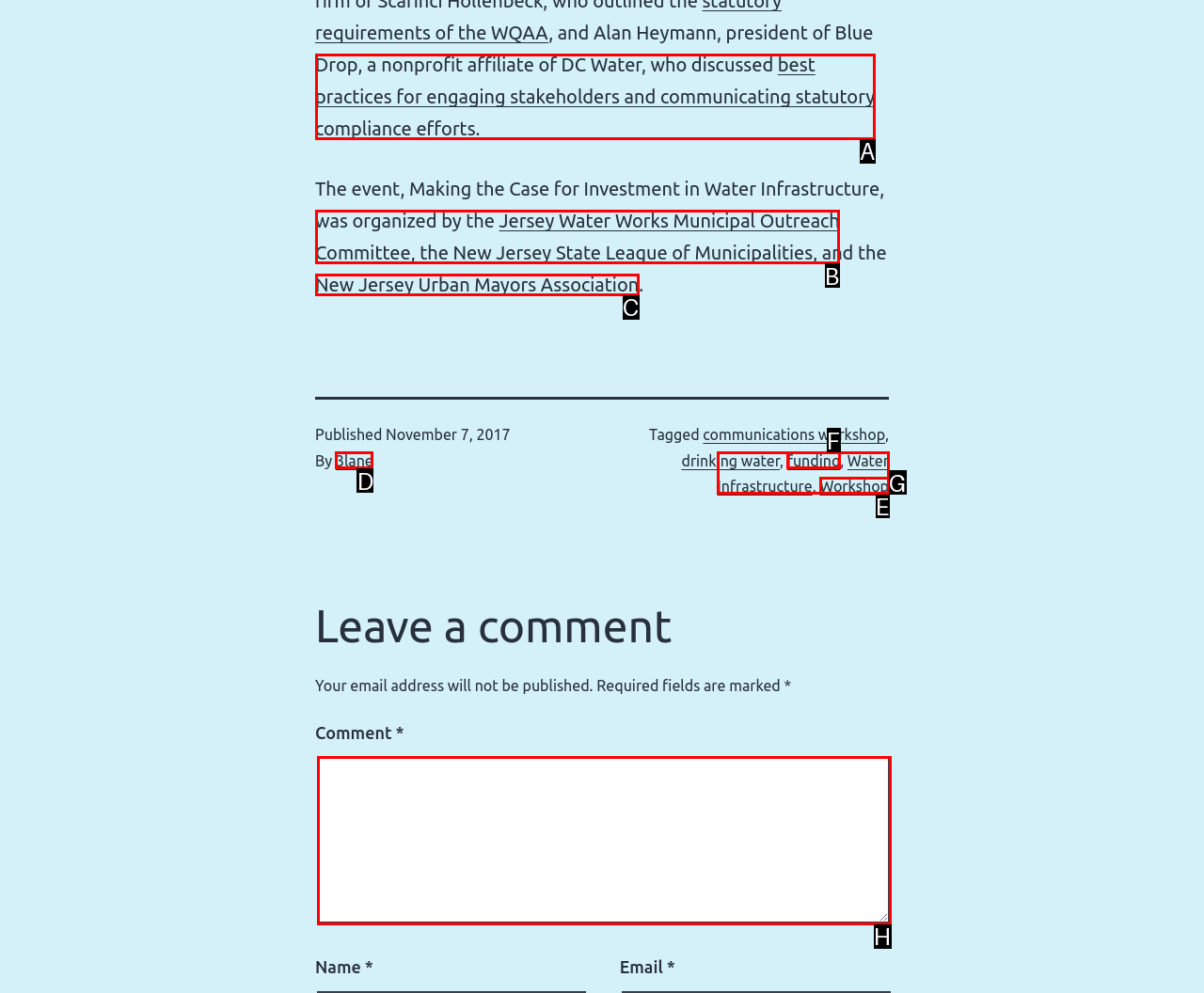Find the HTML element to click in order to complete this task: Click the link to visit the Jersey Water Works Municipal Outreach Committee
Answer with the letter of the correct option.

B